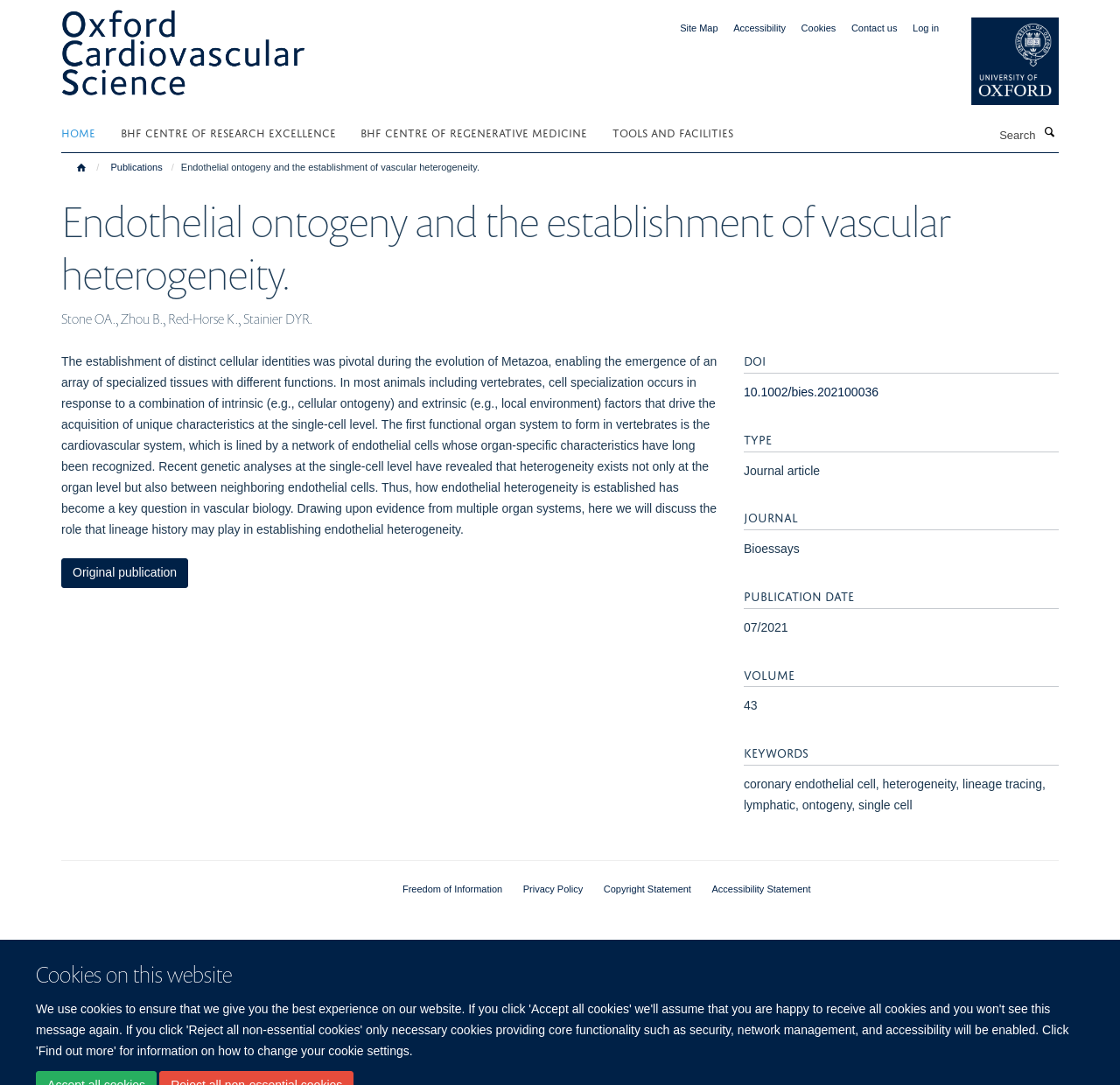Identify the bounding box coordinates for the UI element that matches this description: "BHF Centre of Regenerative Medicine".

[0.322, 0.11, 0.544, 0.134]